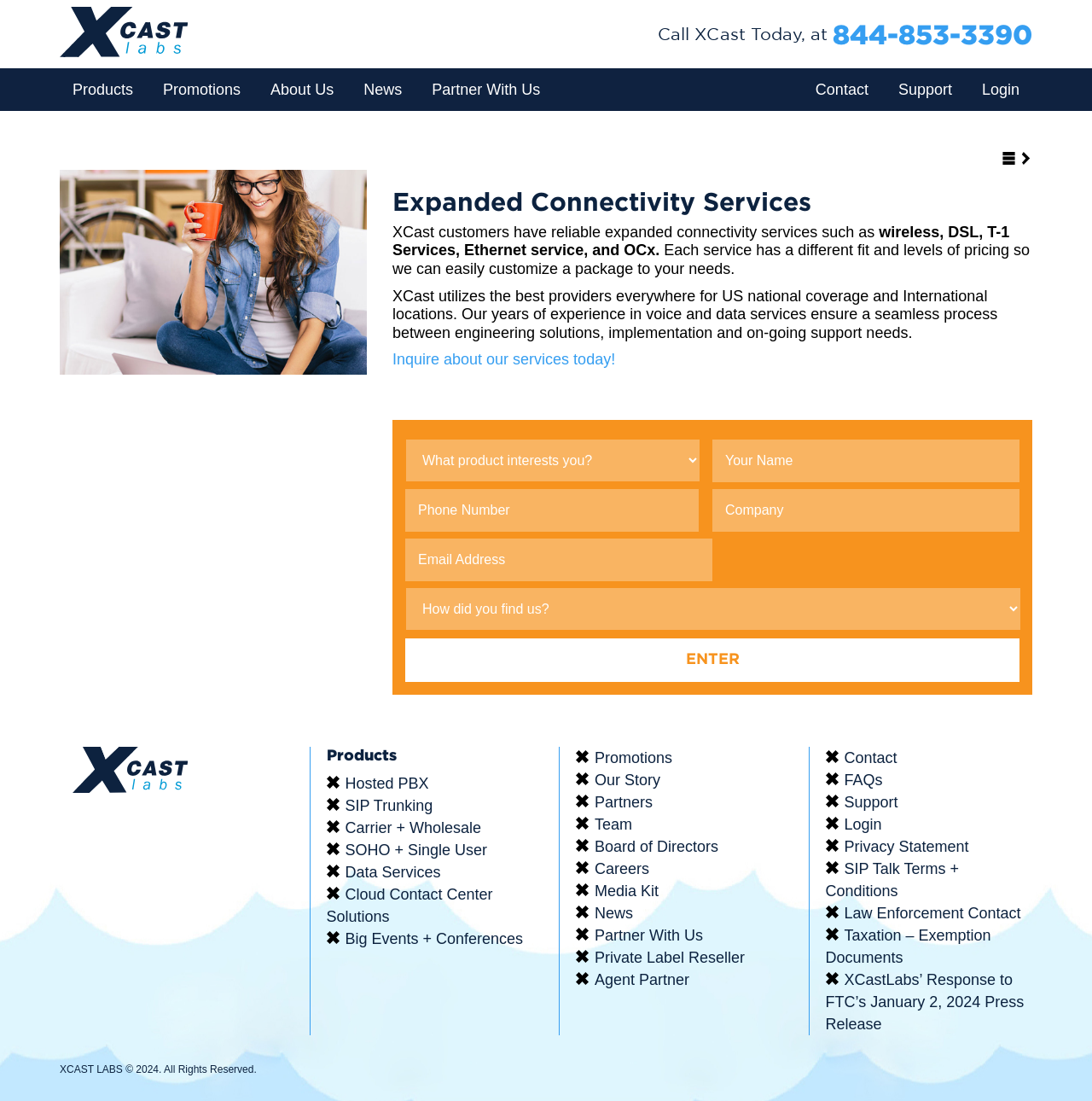Please determine the bounding box coordinates of the clickable area required to carry out the following instruction: "Click on the Lacey link". The coordinates must be four float numbers between 0 and 1, represented as [left, top, right, bottom].

None